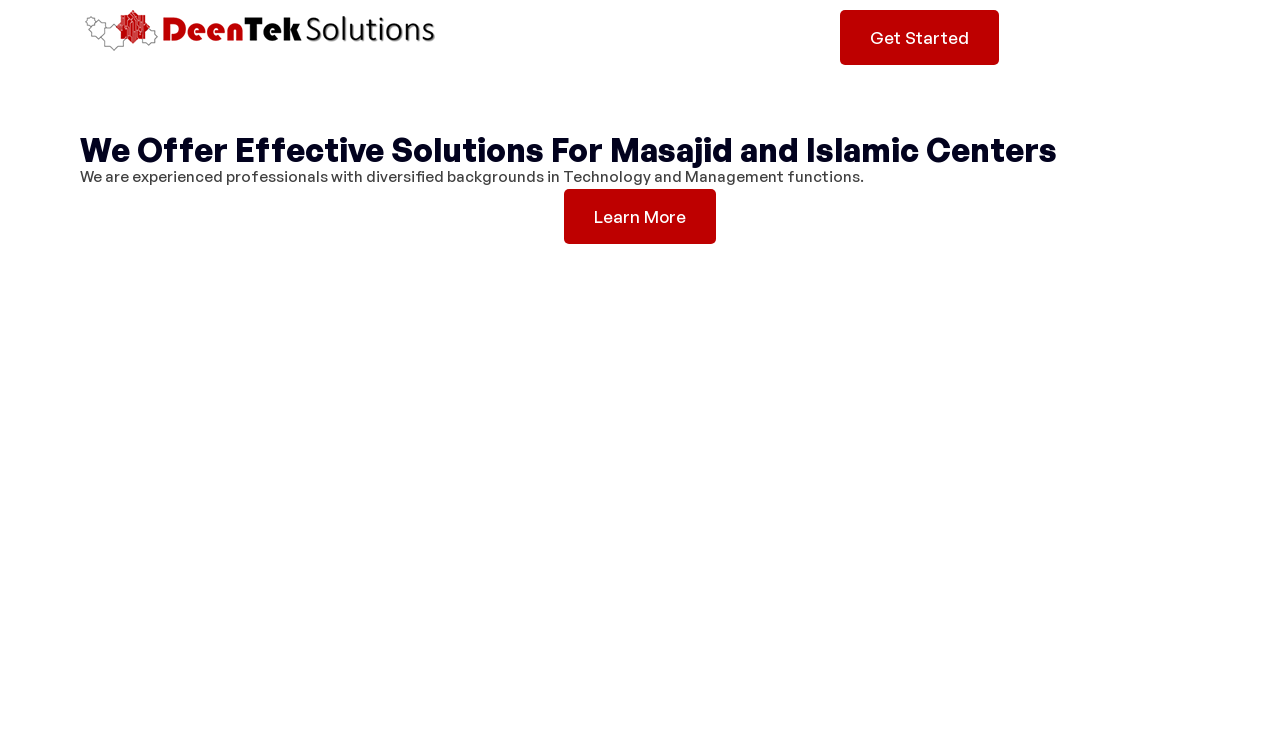What is the first menu item?
Using the details from the image, give an elaborate explanation to answer the question.

I looked at the navigation menu and found that the first item is 'Home', which is a link with a bounding box coordinate of [0.473, 0.014, 0.547, 0.084].